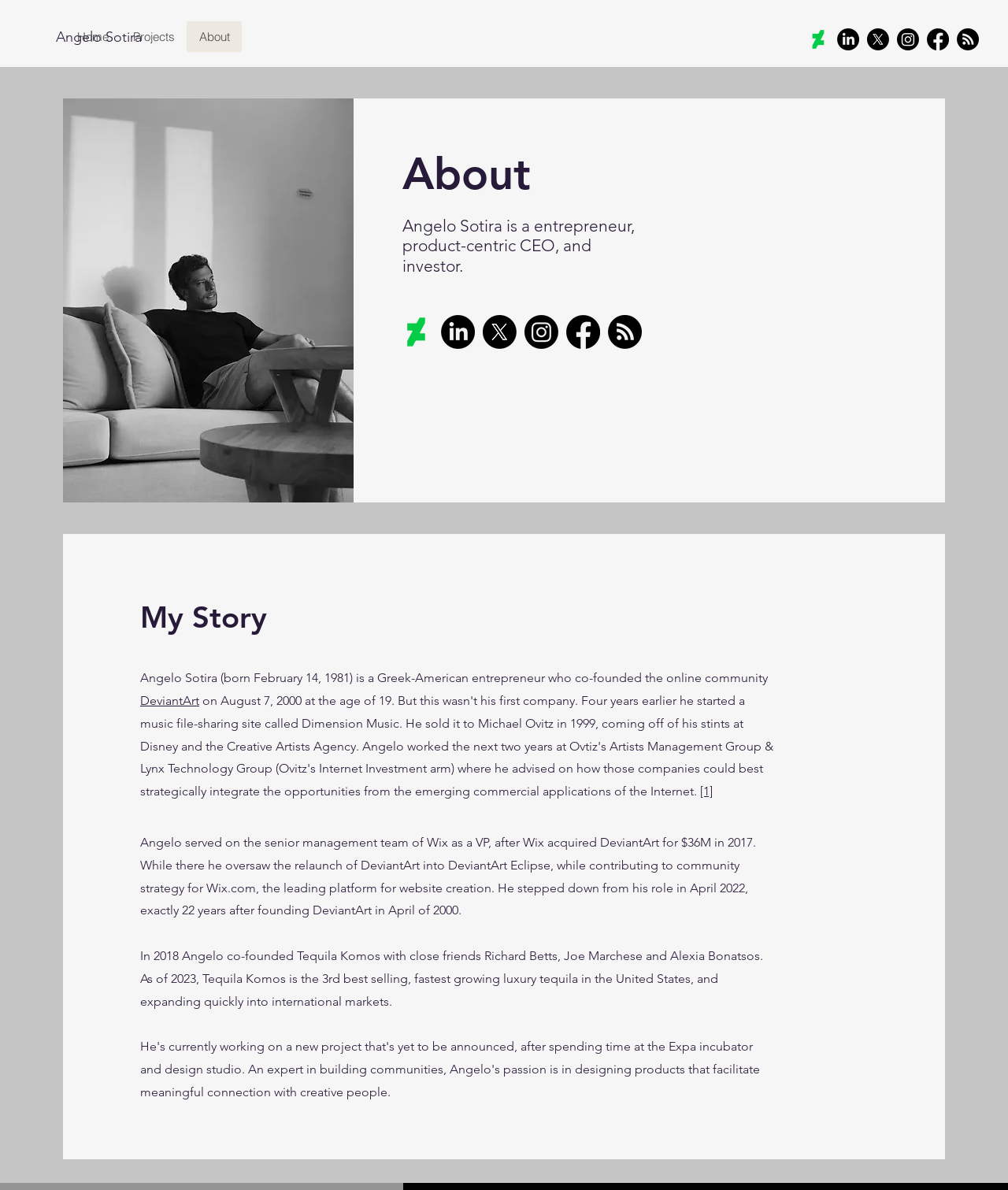Please specify the bounding box coordinates for the clickable region that will help you carry out the instruction: "Open the DeviantArt social media link".

[0.801, 0.024, 0.823, 0.042]